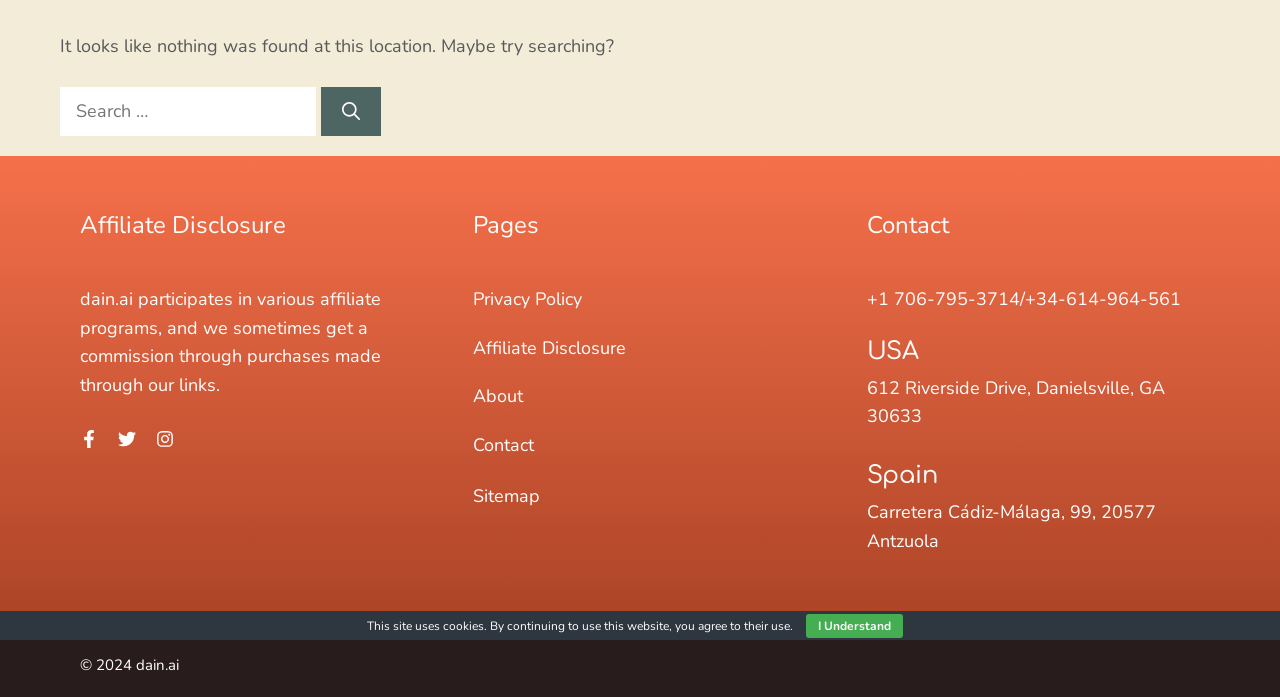Determine the bounding box coordinates for the UI element matching this description: "Golden Web Solution".

None